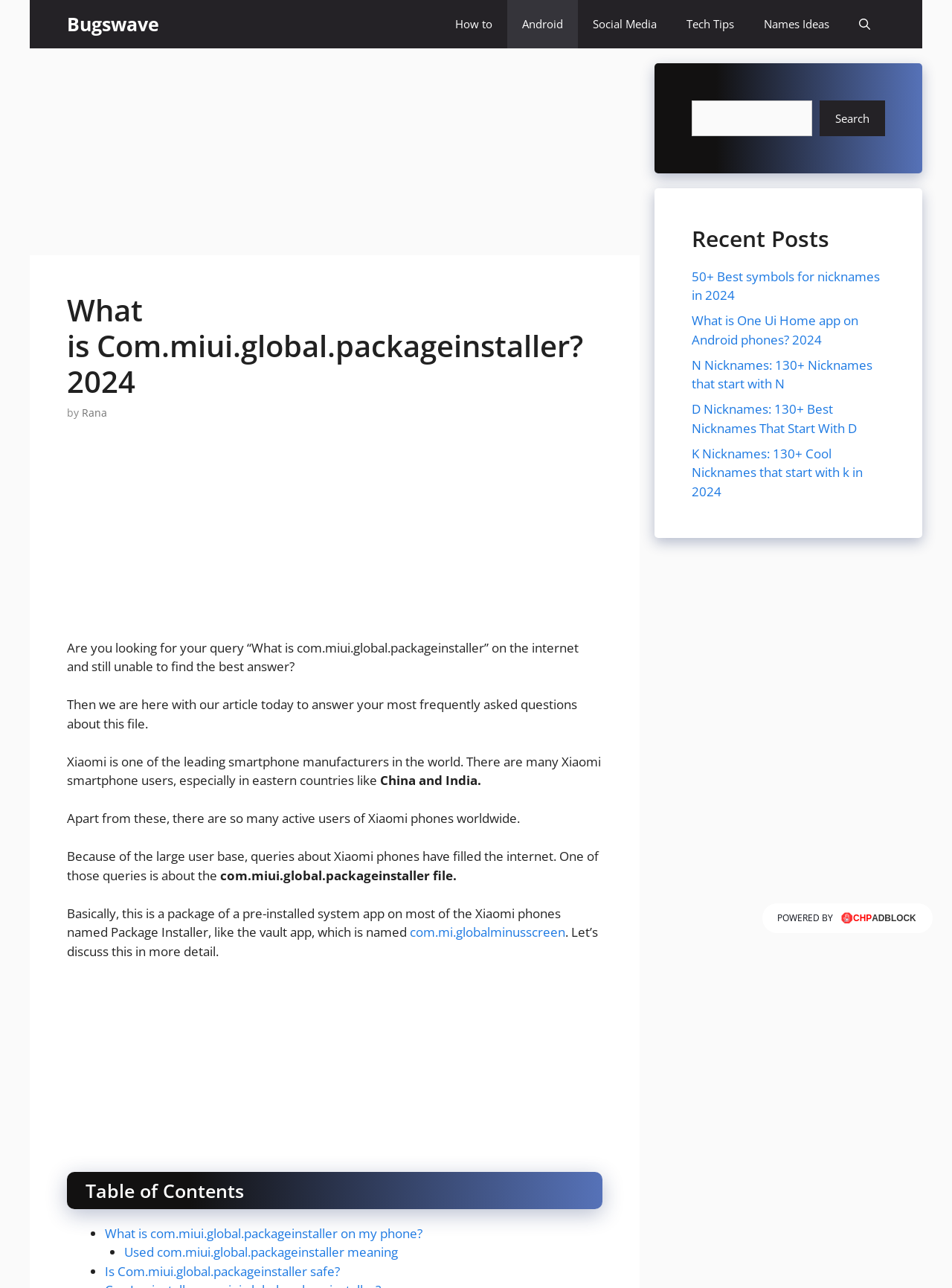Please identify the bounding box coordinates of the element I should click to complete this instruction: 'Read the 'What is com.miui.global.packageinstaller on my phone?' article'. The coordinates should be given as four float numbers between 0 and 1, like this: [left, top, right, bottom].

[0.11, 0.951, 0.447, 0.964]